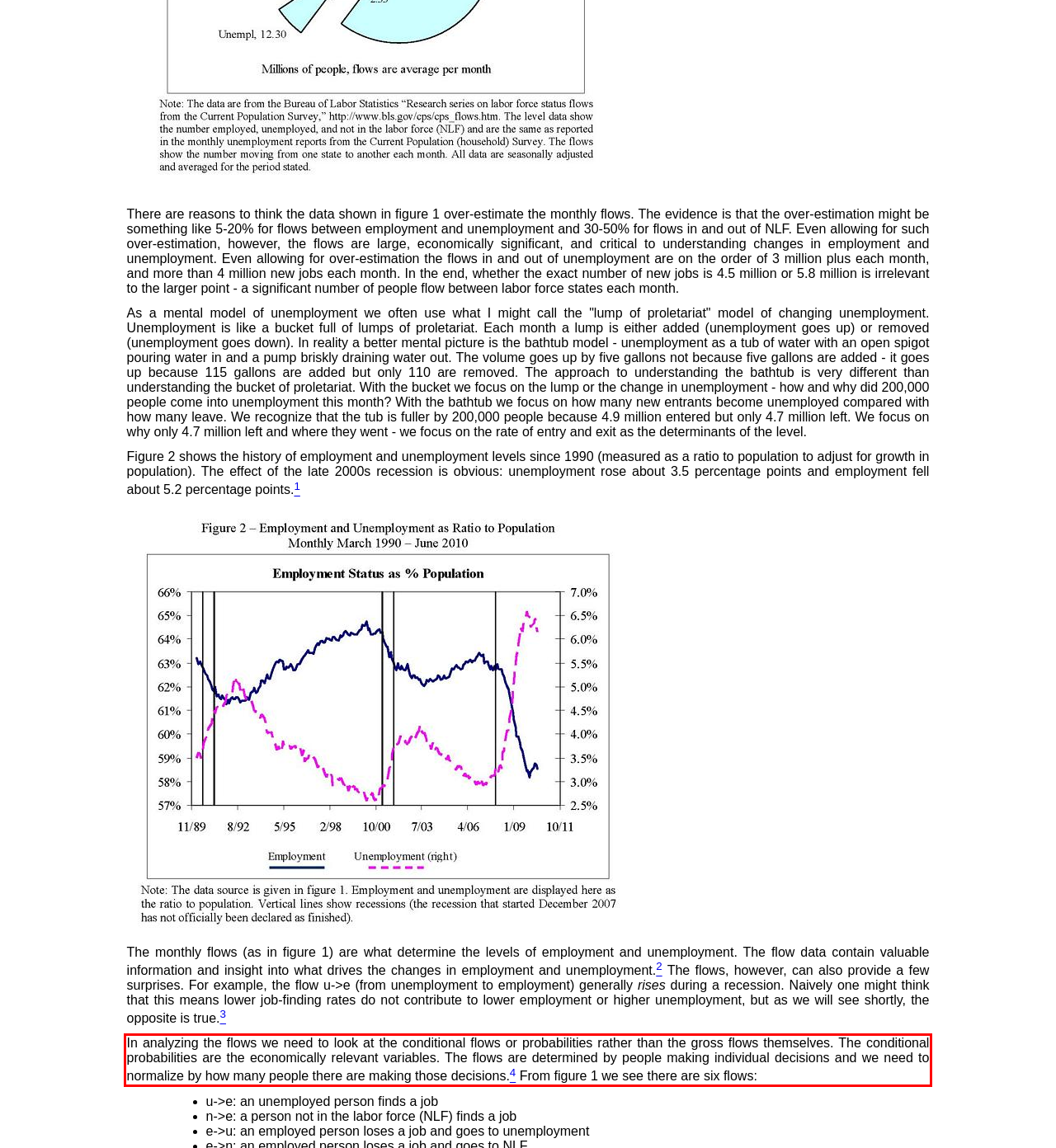You are given a webpage screenshot with a red bounding box around a UI element. Extract and generate the text inside this red bounding box.

In analyzing the flows we need to look at the conditional flows or probabilities rather than the gross flows themselves. The conditional probabilities are the economically relevant variables. The flows are determined by people making individual decisions and we need to normalize by how many people there are making those decisions.4 From figure 1 we see there are six flows: